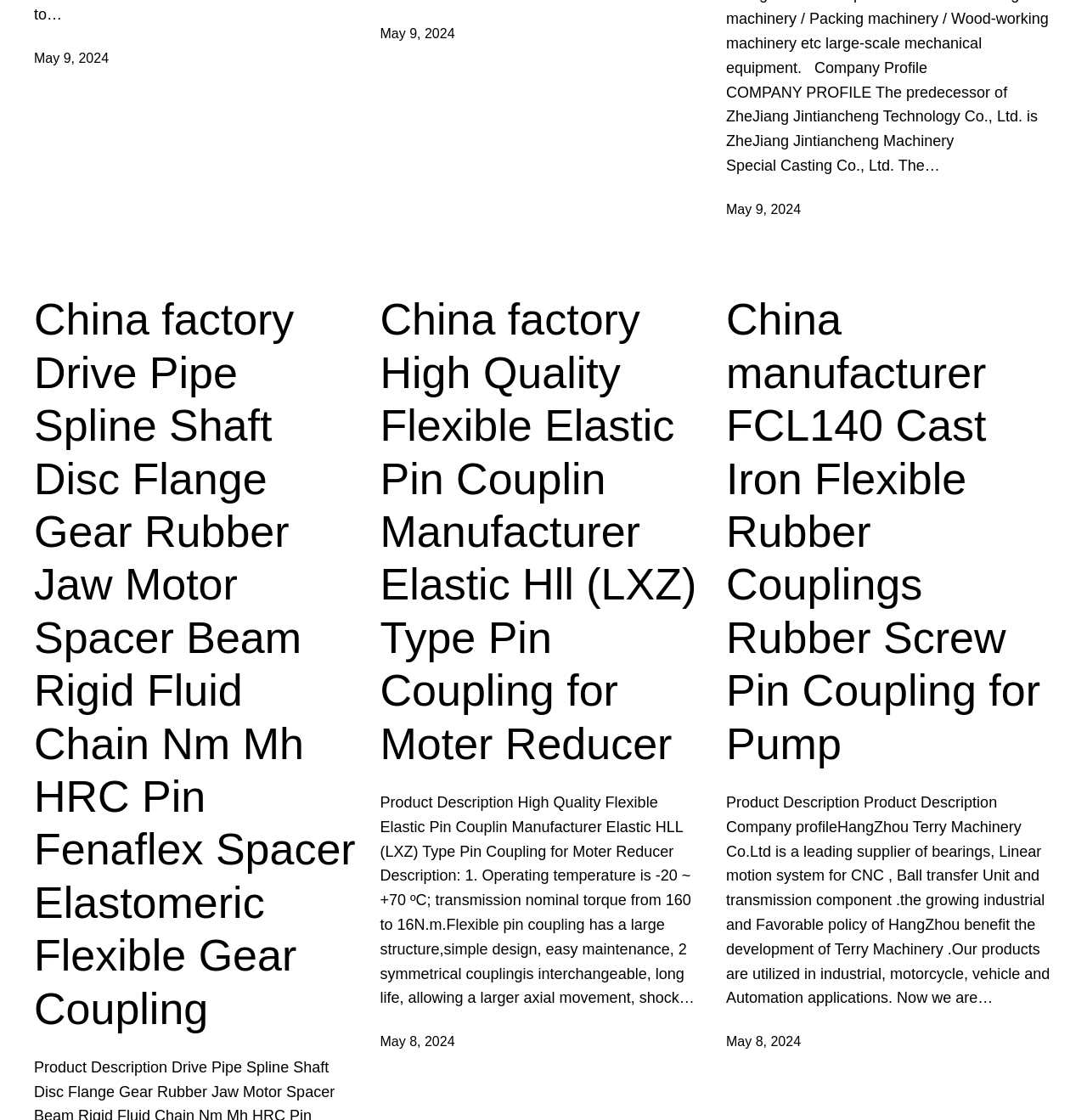Can you find the bounding box coordinates of the area I should click to execute the following instruction: "Check the product description of China factory High Quality Flexible Elastic Pin Couplin Manufacturer Elastic Hll (LXZ) Type Pin Coupling for Moter Reducer"?

[0.35, 0.709, 0.639, 0.899]